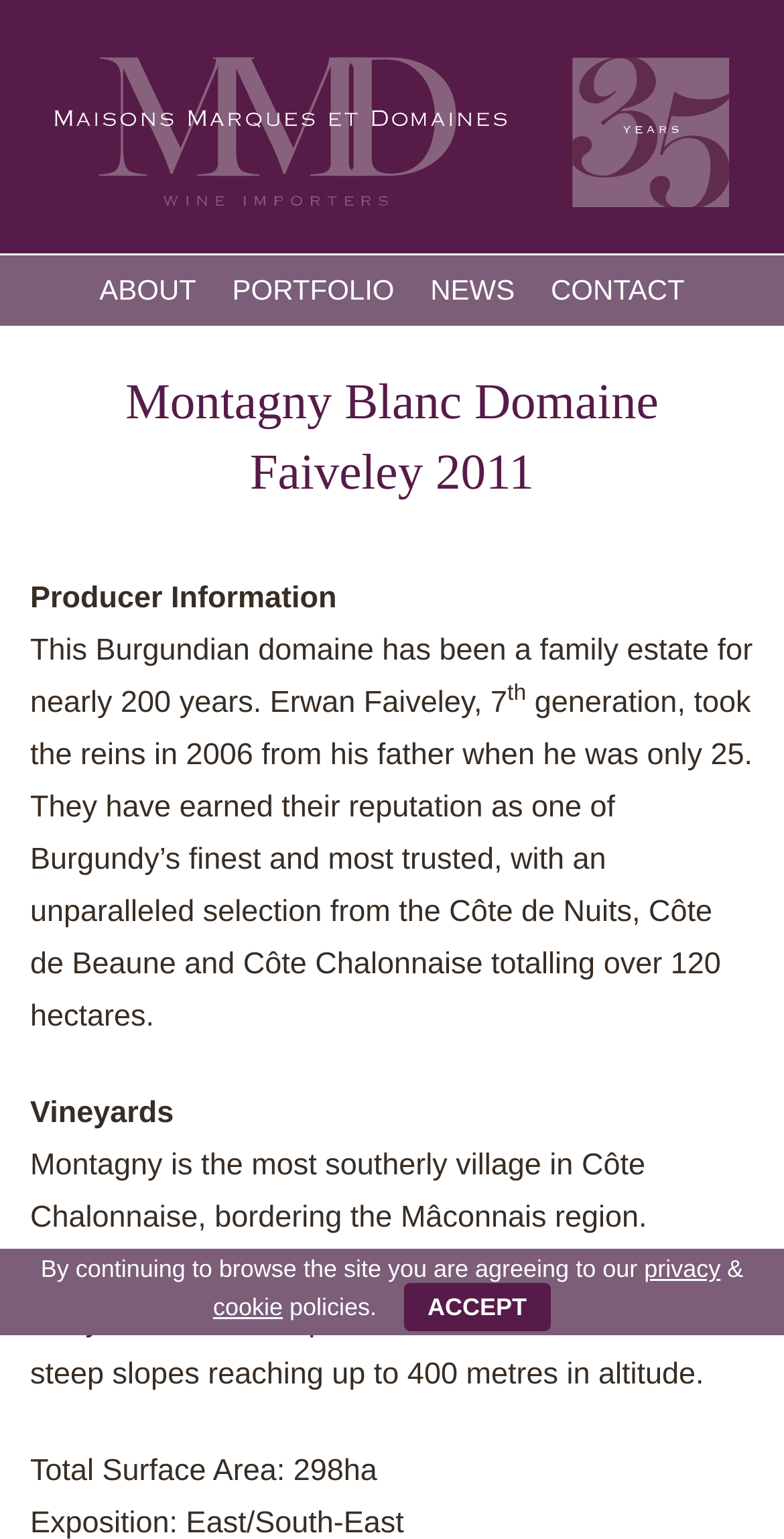Answer the question in a single word or phrase:
What is the name of the wine importer?

MMD